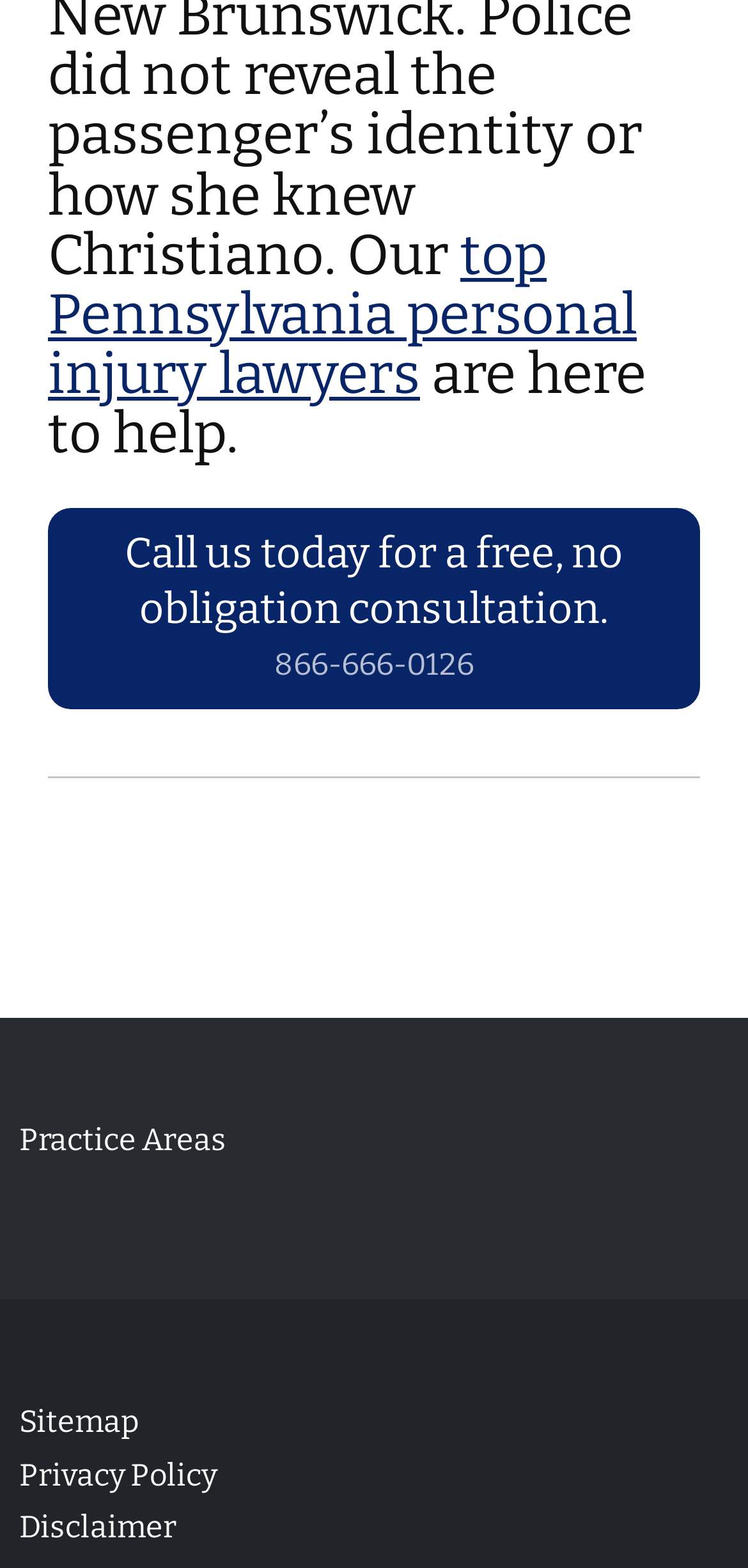Provide a one-word or short-phrase response to the question:
What is the purpose of the website?

To help with personal injury cases